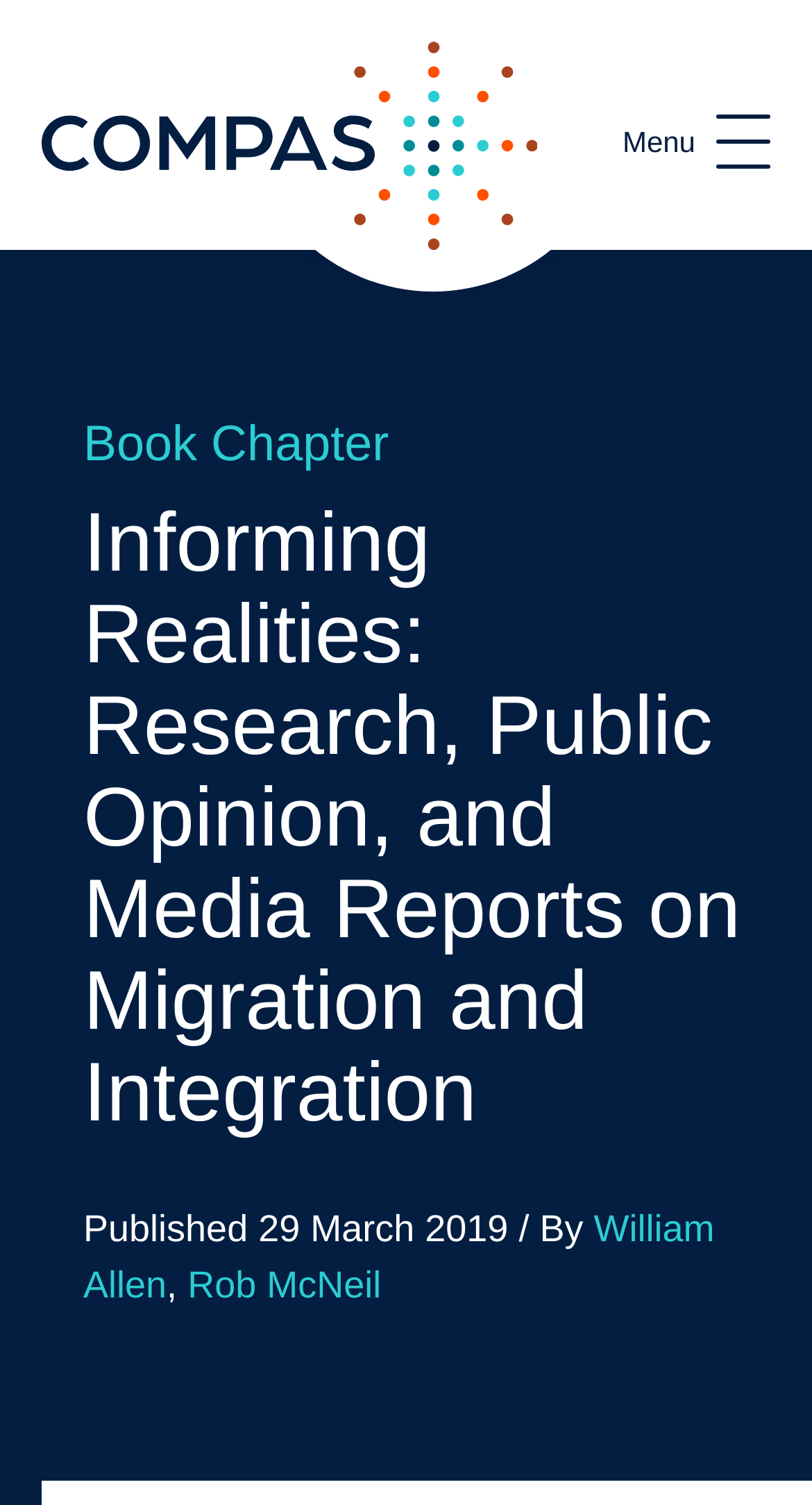Find and provide the bounding box coordinates for the UI element described here: "COMPAS". The coordinates should be given as four float numbers between 0 and 1: [left, top, right, bottom].

[0.051, 0.028, 0.662, 0.166]